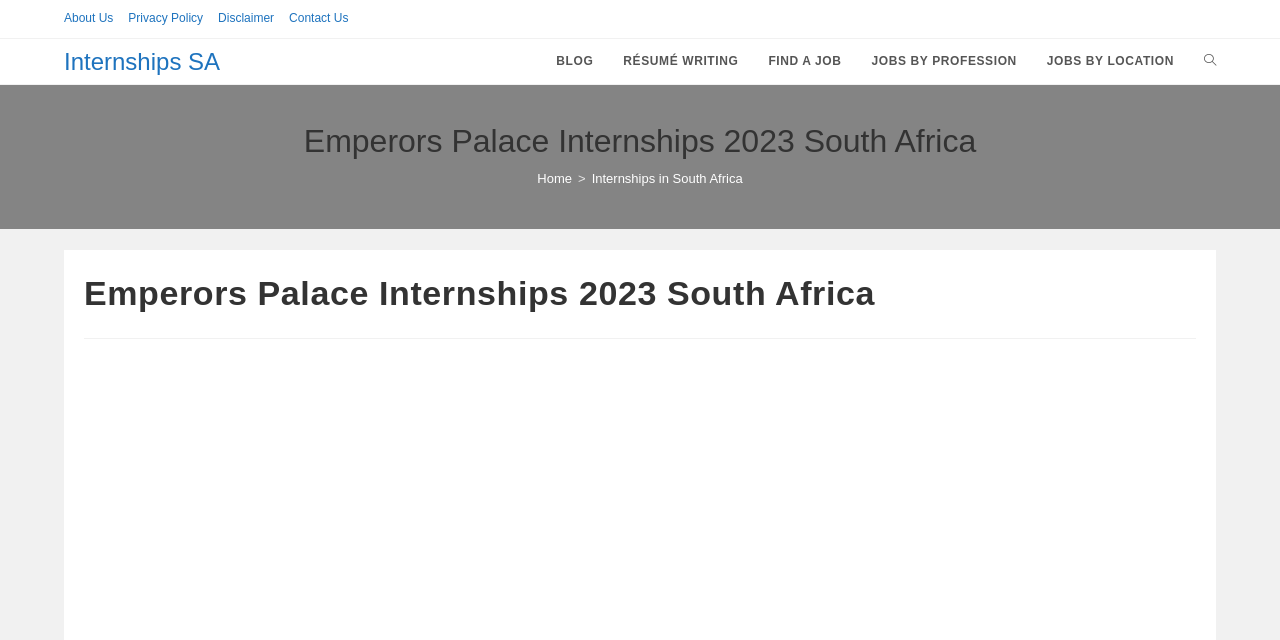Please identify the bounding box coordinates of the area that needs to be clicked to fulfill the following instruction: "Listen and buy 'Either That Or The Moon' on Bandcamp."

None